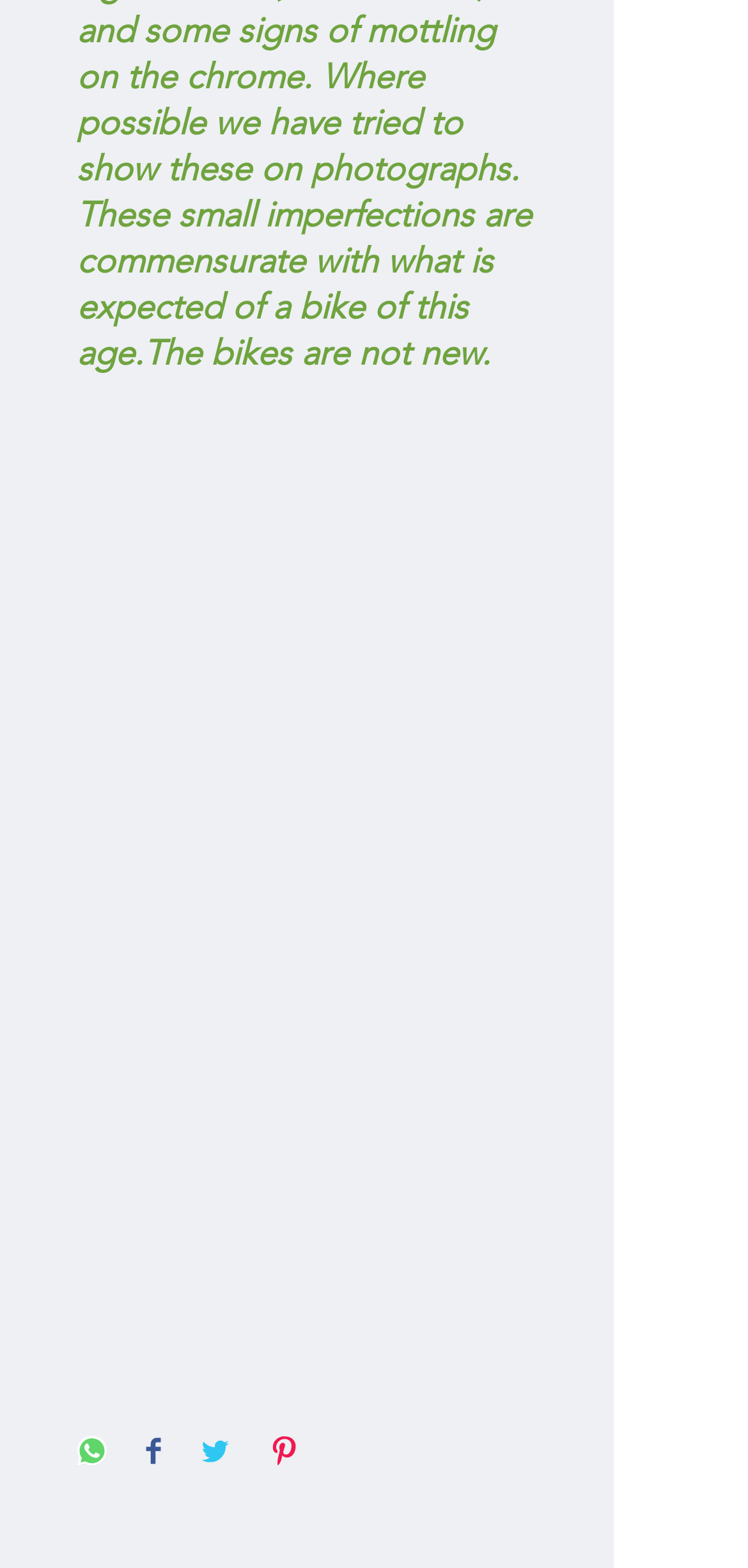Answer the question in a single word or phrase:
What is the purpose of the manual payment option?

Get shipping costs